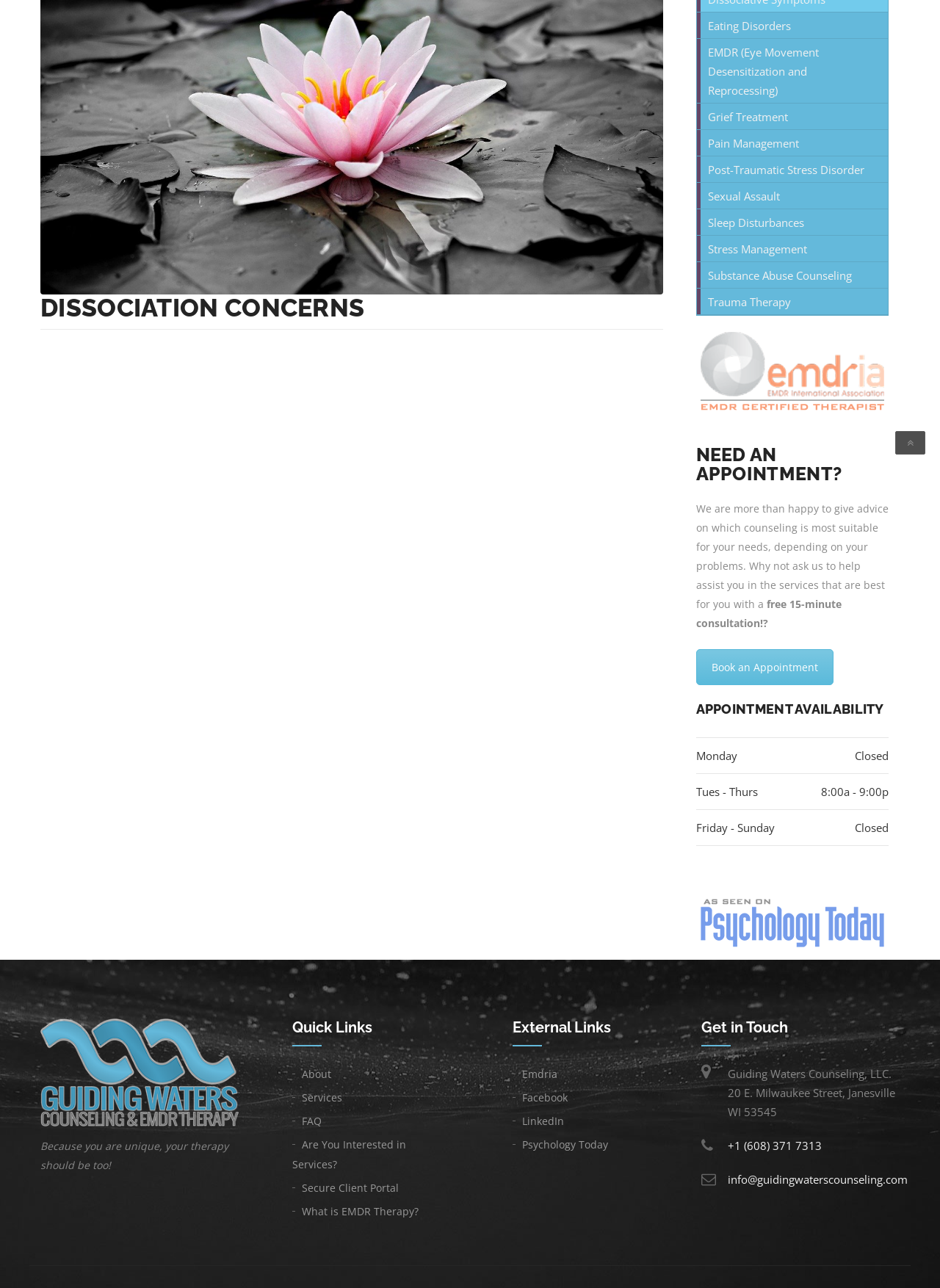Based on the element description Secure Client Portal, identify the bounding box of the UI element in the given webpage screenshot. The coordinates should be in the format (top-left x, top-left y, bottom-right x, bottom-right y) and must be between 0 and 1.

[0.321, 0.917, 0.424, 0.928]